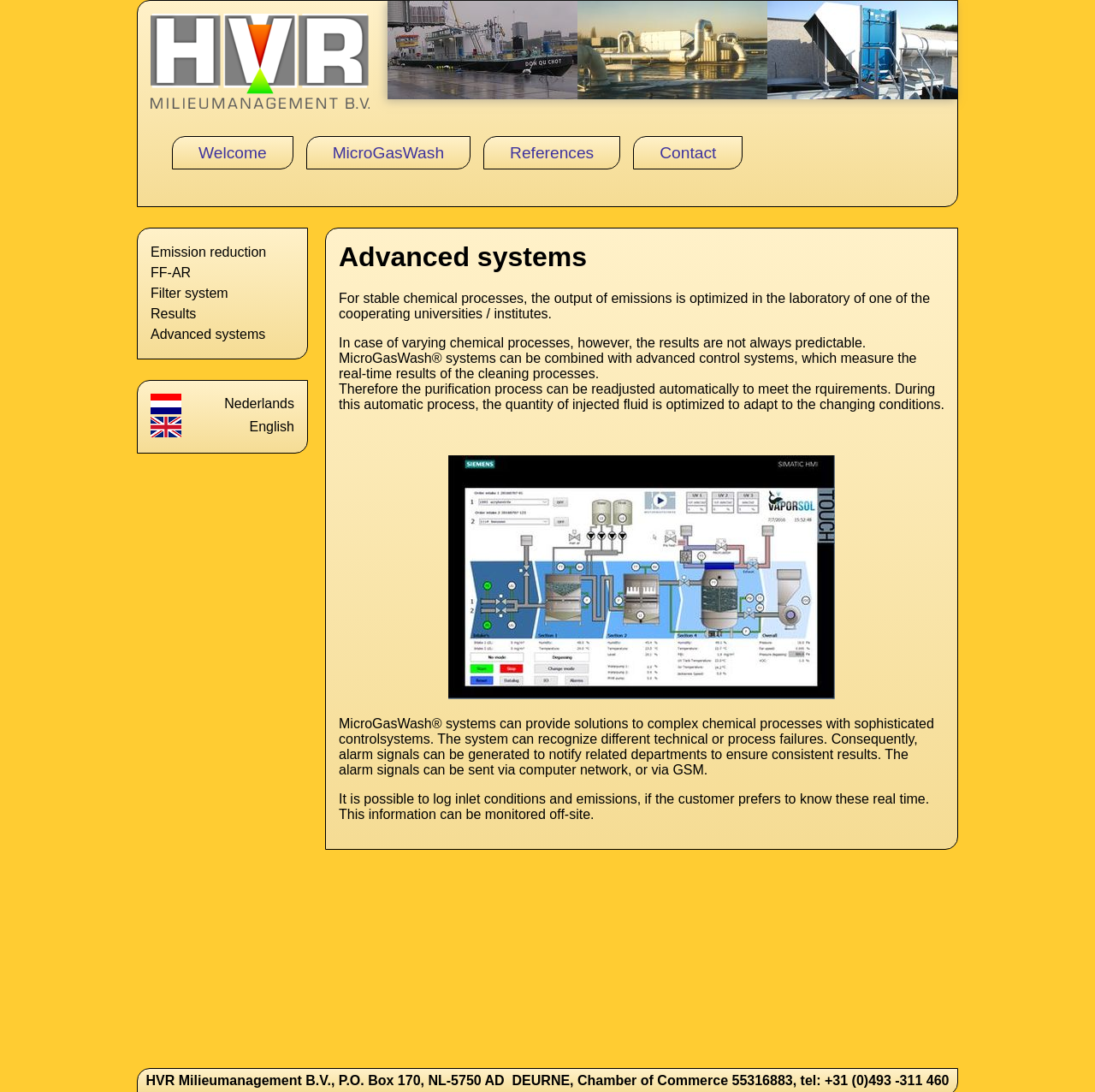How many links are in the top navigation bar?
Based on the screenshot, provide your answer in one word or phrase.

4